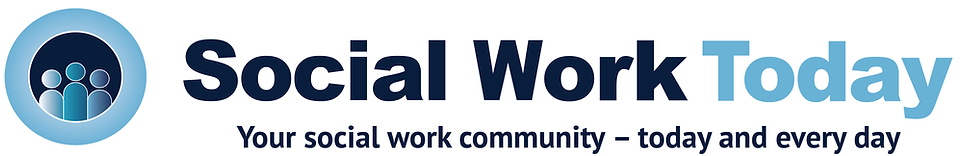Thoroughly describe the content and context of the image.

The image features the logo of "Social Work Today," highlighting its role as a vital community resource for social work professionals. The logo incorporates a circular design with a gradient blue background, symbolizing unity and support within the social work field. Within the circle are stylized figures representing diverse individuals, emphasizing the inclusive nature of the community. Below the graphic, the title "Social Work Today" is presented in a prominent font, with "Your social work community – today and every day" further reinforcing the organization's commitment to providing ongoing support and resources for social workers. This visual representation effectively encapsulates the essence of community and professional engagement within the social work sector.